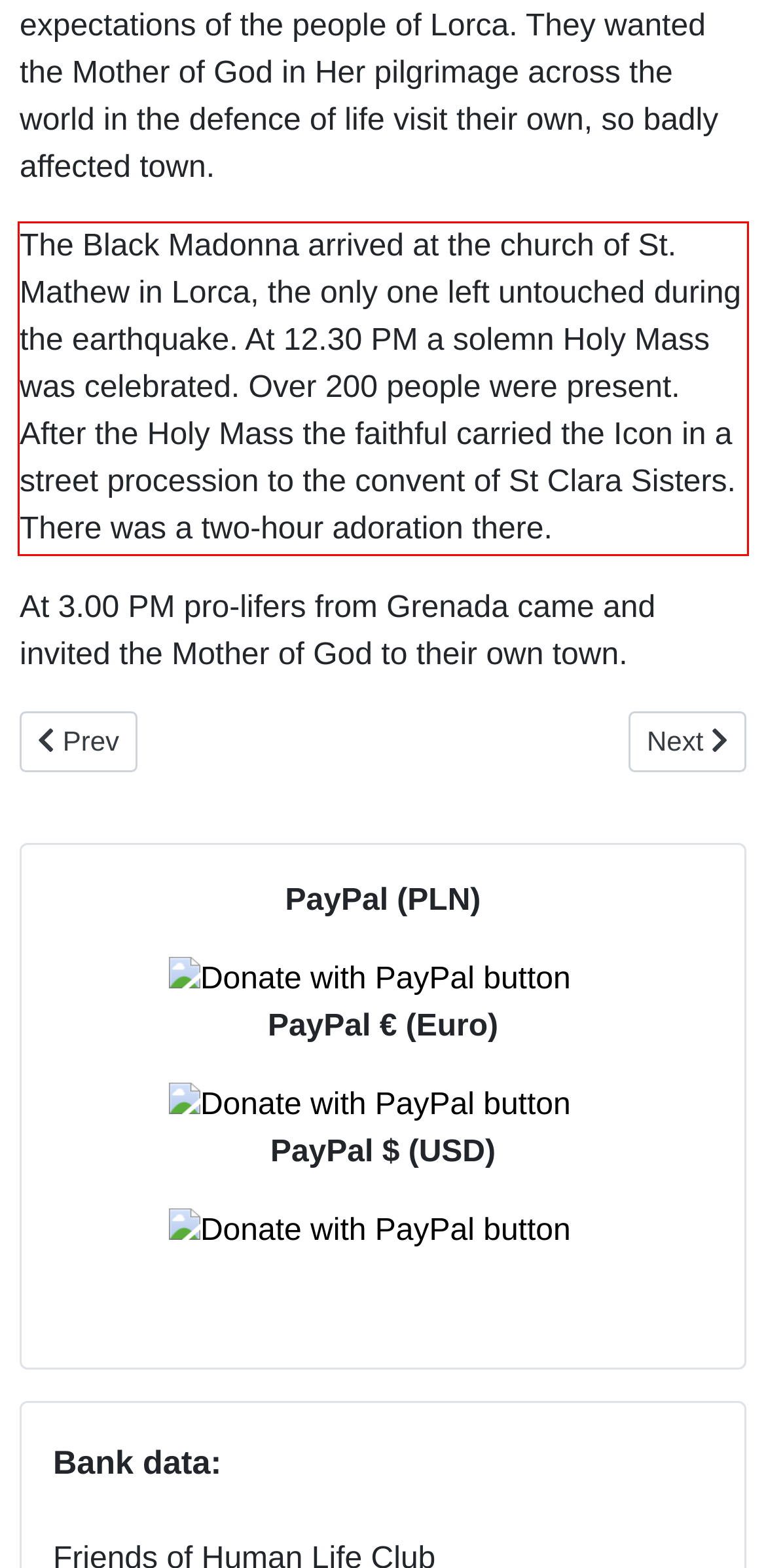You are given a screenshot of a webpage with a UI element highlighted by a red bounding box. Please perform OCR on the text content within this red bounding box.

The Black Madonna arrived at the church of St. Mathew in Lorca, the only one left untouched during the earthquake. At 12.30 PM a solemn Holy Mass was celebrated. Over 200 people were present. After the Holy Mass the faithful carried the Icon in a street procession to the convent of St Clara Sisters. There was a two-hour adoration there.